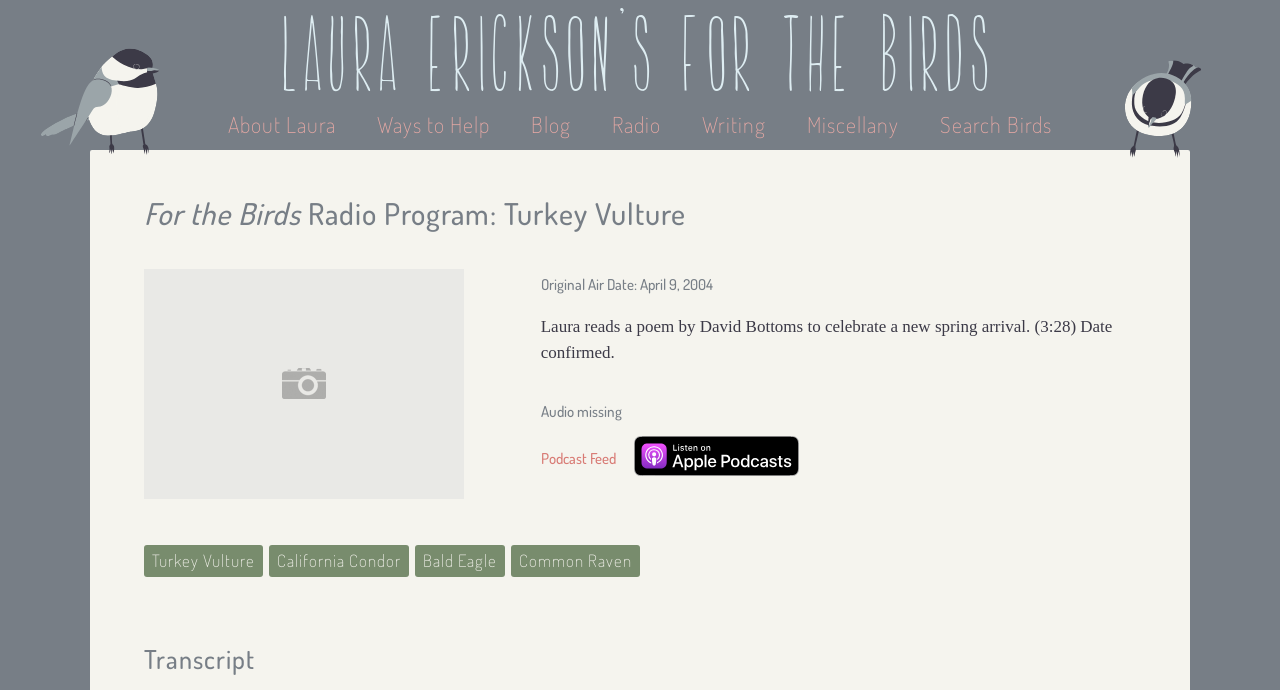Provide the bounding box coordinates for the area that should be clicked to complete the instruction: "read the transcript".

[0.112, 0.93, 0.888, 0.979]